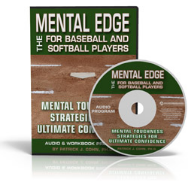Provide a comprehensive description of the image.

The image showcases the cover of the "Mental Edge for Baseball and Softball Players" program, featuring a workbook and accompanying audio CD. The design prominently displays the title in bold white lettering against a dark green background, with a subtitle emphasizing "Mental Toughness Strategies for Ultimate Confidence." The workbook is shown in an upright position, leaning slightly on a wooden surface, while the CD is positioned beside it, featuring a simple design with a play button icon. This program aims to enhance athletes' mental game, offering essential strategies to help them perform their best during competitions.